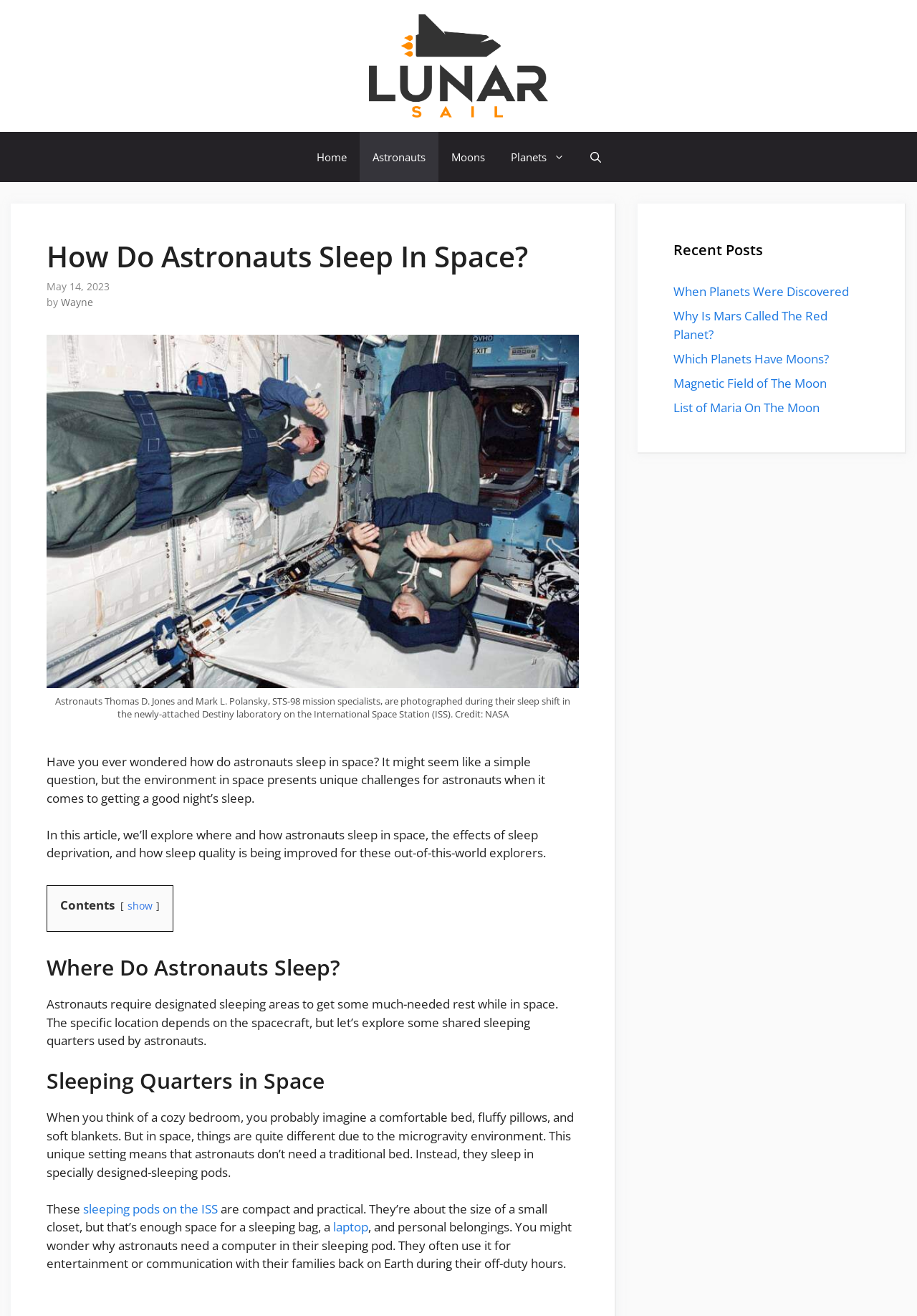Pinpoint the bounding box coordinates of the clickable area necessary to execute the following instruction: "Click on the 'Home' link". The coordinates should be given as four float numbers between 0 and 1, namely [left, top, right, bottom].

[0.331, 0.1, 0.392, 0.138]